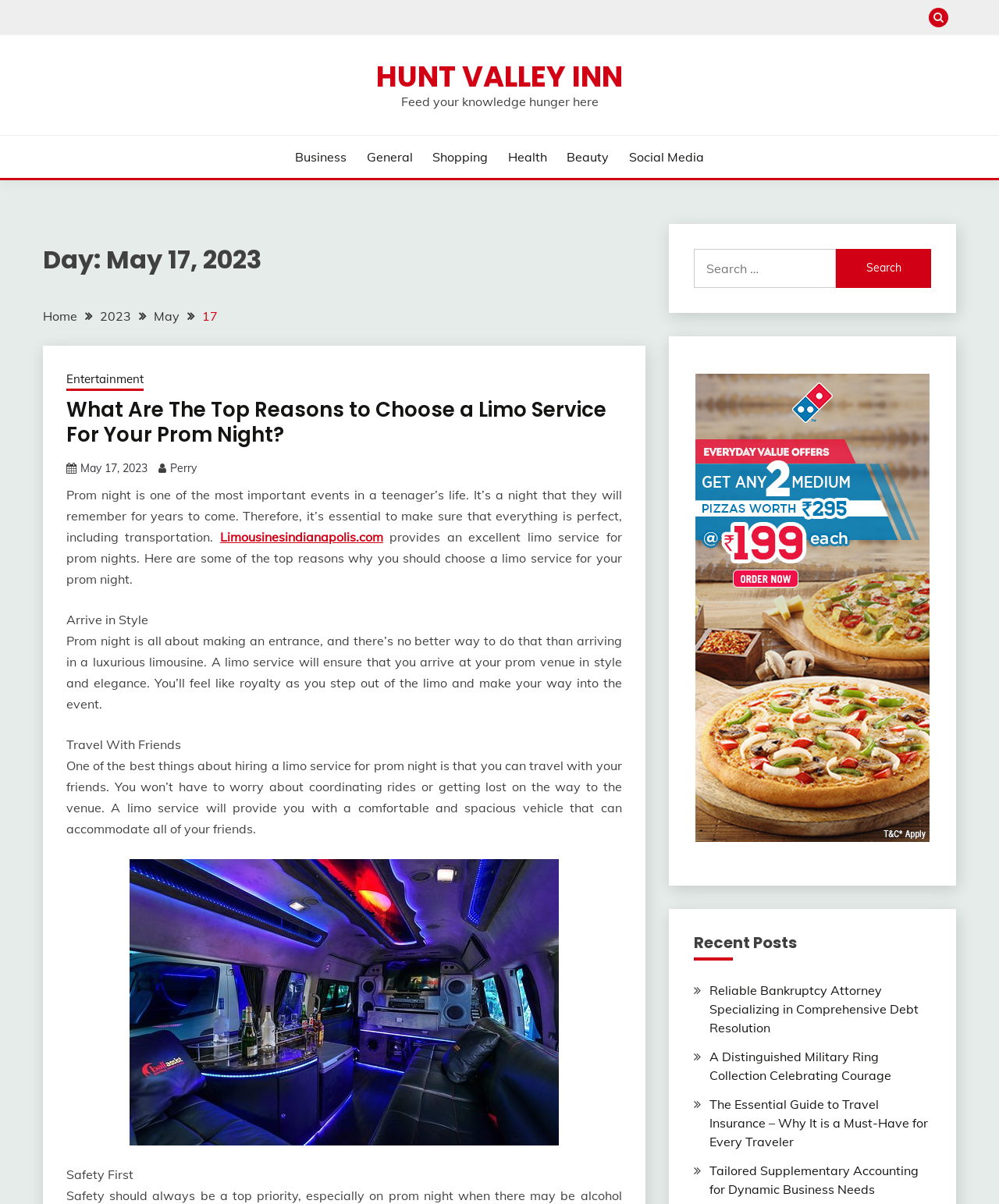Refer to the element description alt="3319060715 1981606326 - naked bum" and identify the corresponding bounding box in the screenshot. Format the coordinates as (top-left x, top-left y, bottom-right x, bottom-right y) with values in the range of 0 to 1.

None